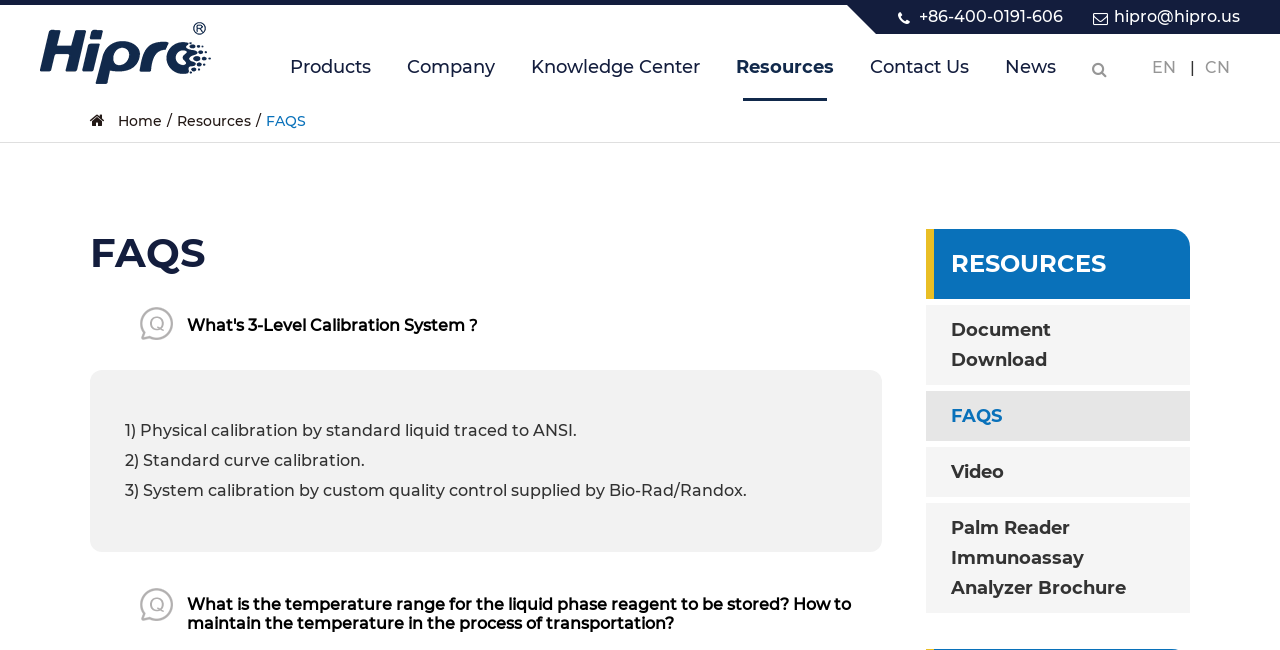Create a detailed summary of all the visual and textual information on the webpage.

This webpage is about Hipro Biotechnology Co., Ltd's FAQs section. At the top left, there is a logo of the company with a link to the homepage. Next to it, there is a phone number and an email address. On the top right, there are language options, including English, Japanese, Korean, French, German, Spanish, Italian, Russian, Portuguese, and Arabic.

Below the language options, there are several links to different sections of the website, including Products, Company, Knowledge Center, Resources, Contact Us, and News.

On the left side of the page, there is a search bar with a button. Below the search bar, there are links to Home, Resources, and FAQs.

The main content of the page is divided into several sections. The first section has a heading "FAQS" and lists several questions and answers related to the company's products. The questions are listed in a vertical column, with each question followed by a brief answer.

On the right side of the page, there are several links to resources, including Document Download, FAQs, Video, and a brochure for the Palm Reader Immunoassay Analyzer.

Overall, the webpage is organized in a clear and concise manner, with easy access to different sections of the website and a focus on providing information about the company's products and services.